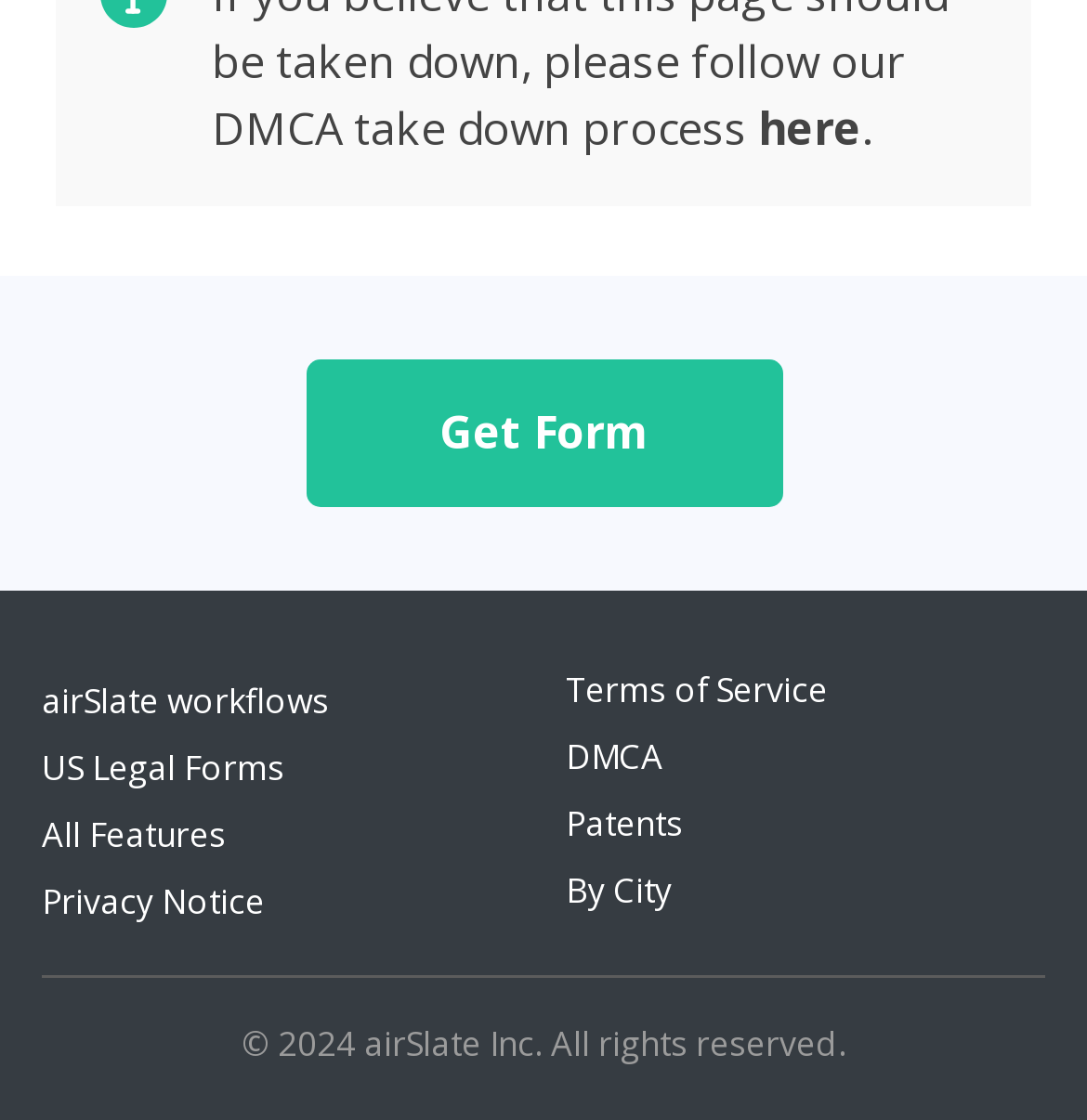Determine the bounding box coordinates of the clickable region to execute the instruction: "Click on 'here'". The coordinates should be four float numbers between 0 and 1, denoted as [left, top, right, bottom].

[0.697, 0.088, 0.792, 0.143]